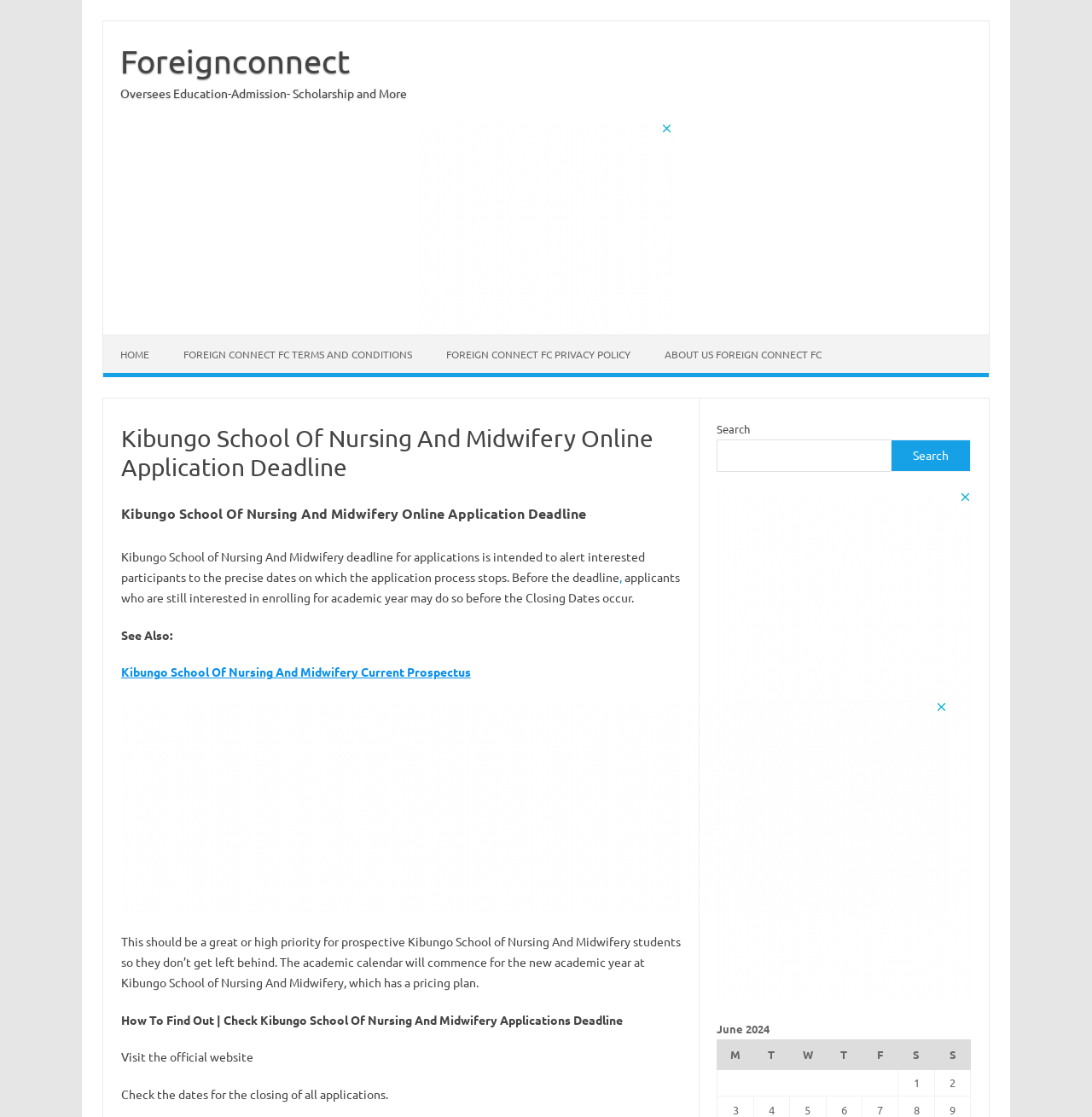Please specify the bounding box coordinates of the region to click in order to perform the following instruction: "Click HOME".

[0.095, 0.3, 0.152, 0.334]